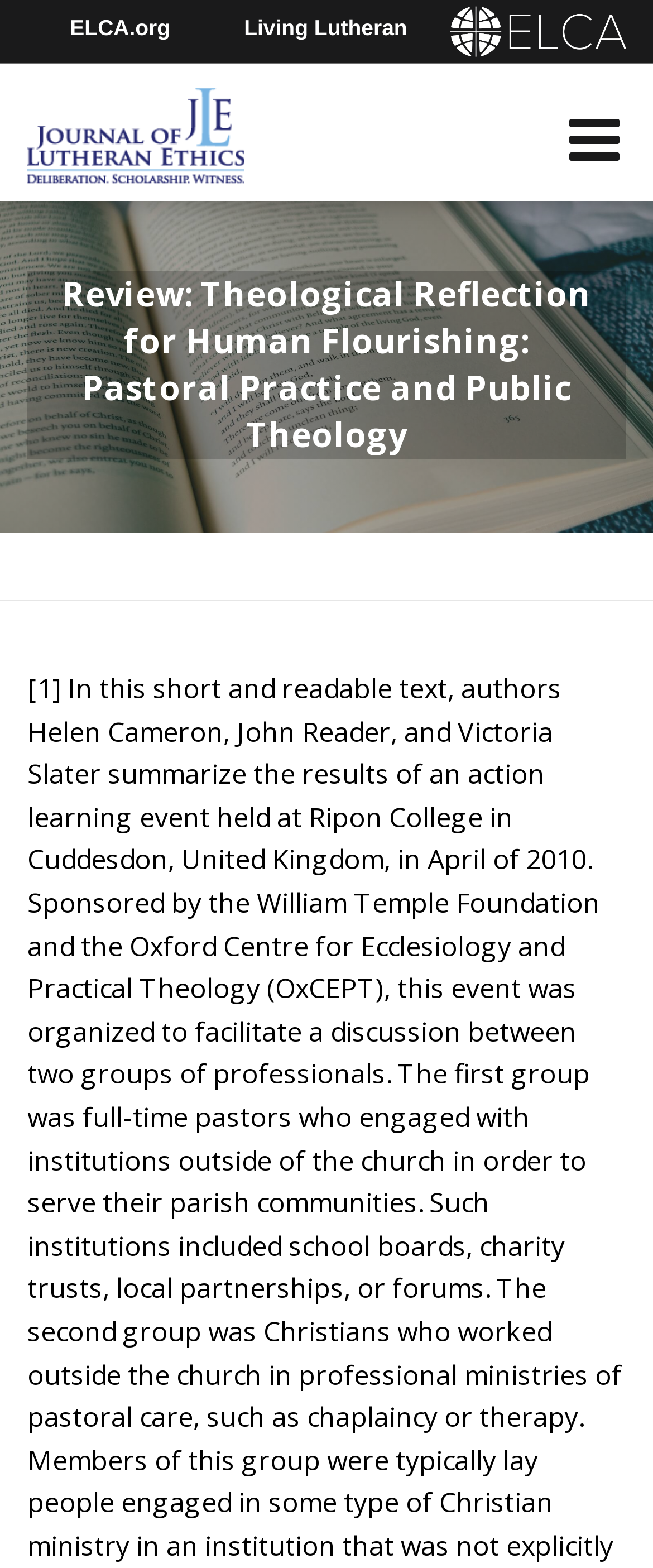Please identify the primary heading of the webpage and give its text content.

Review: Theological Reflection for Human Flourishing: Pastoral Practice and Public Theology